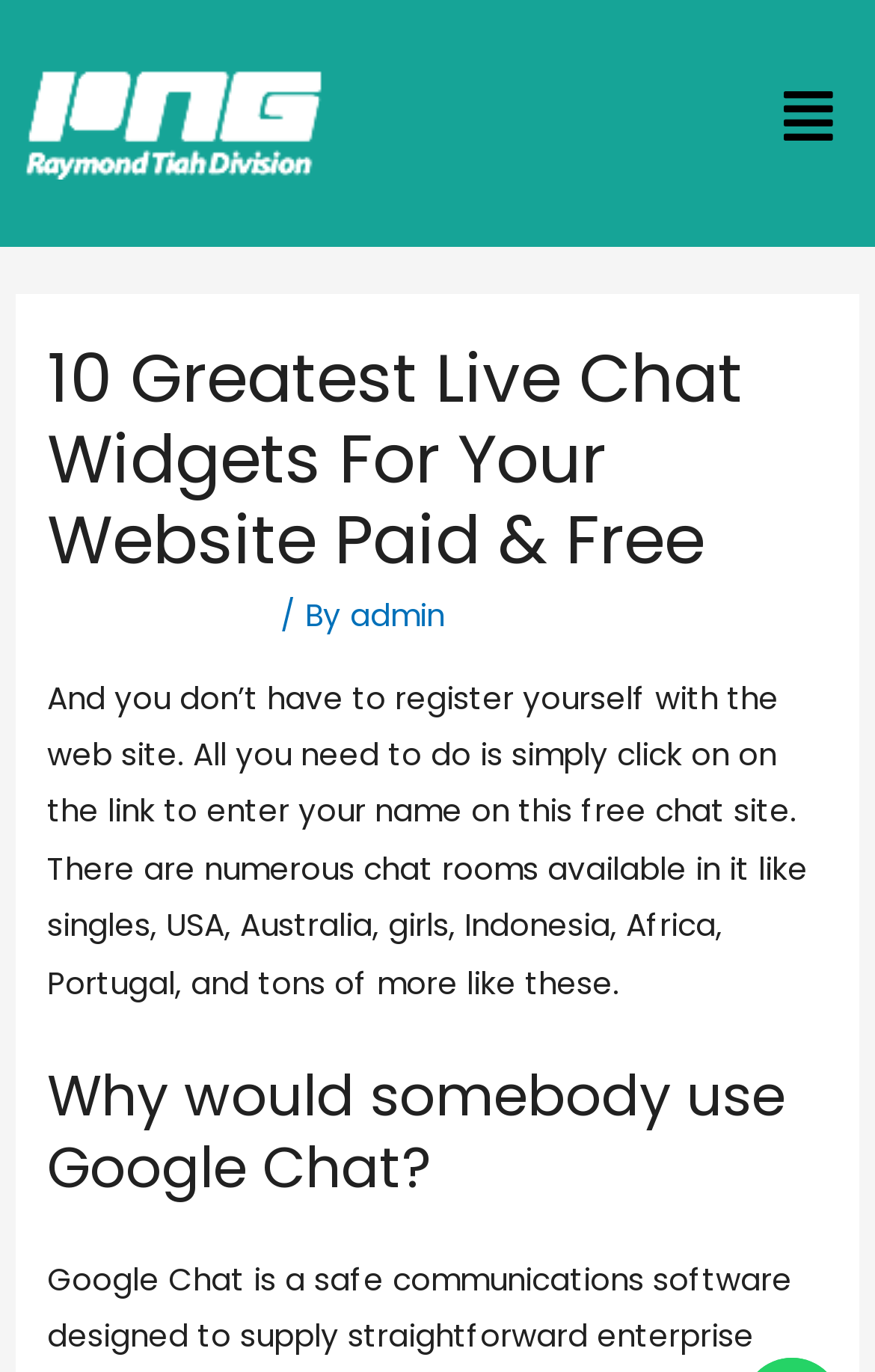Describe every aspect of the webpage comprehensively.

The webpage is about the 10 greatest live chat widgets for a website, both paid and free, as indicated by the title. At the top-right corner, there is a menu icon represented by a generic symbol '\uf039', which is currently hidden. 

Below the title, there is a header section that contains a heading with the same title, followed by a link to the category "Uncategorized", and then a text "/ By" and a link to the author "admin". 

The main content of the webpage starts with a paragraph of text that describes the benefits of using a free chat site, mentioning that users don't need to register and can simply enter their name to access various chat rooms, including those for singles, USA, Australia, girls, Indonesia, Africa, Portugal, and more.

Further down the page, there is a heading that asks the question "Why would somebody use Google Chat?", which likely introduces a section discussing the benefits or reasons to use Google Chat.